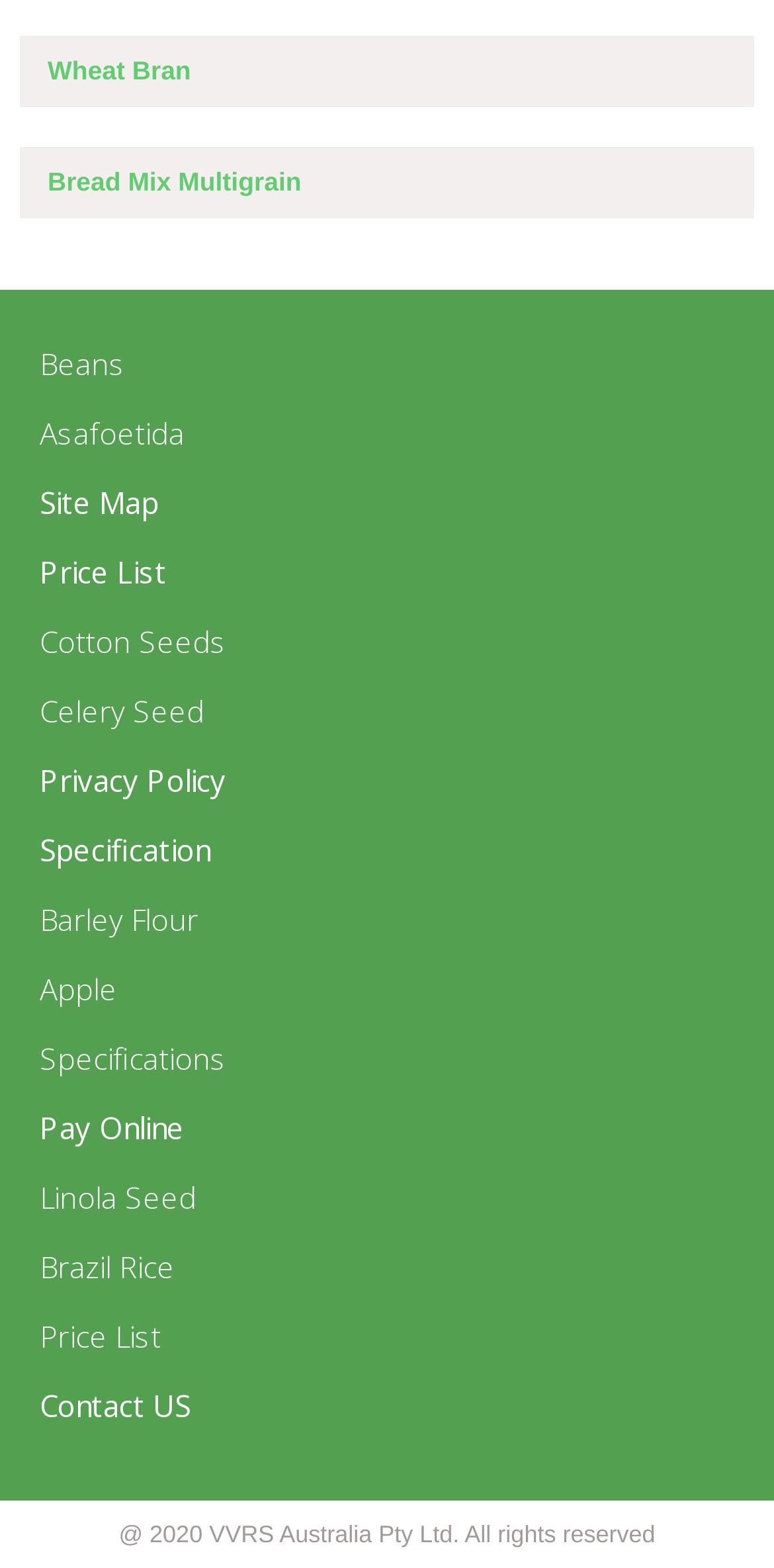Identify the bounding box coordinates of the element that should be clicked to fulfill this task: "Browse Bags Filters Belts". The coordinates should be provided as four float numbers between 0 and 1, i.e., [left, top, right, bottom].

None